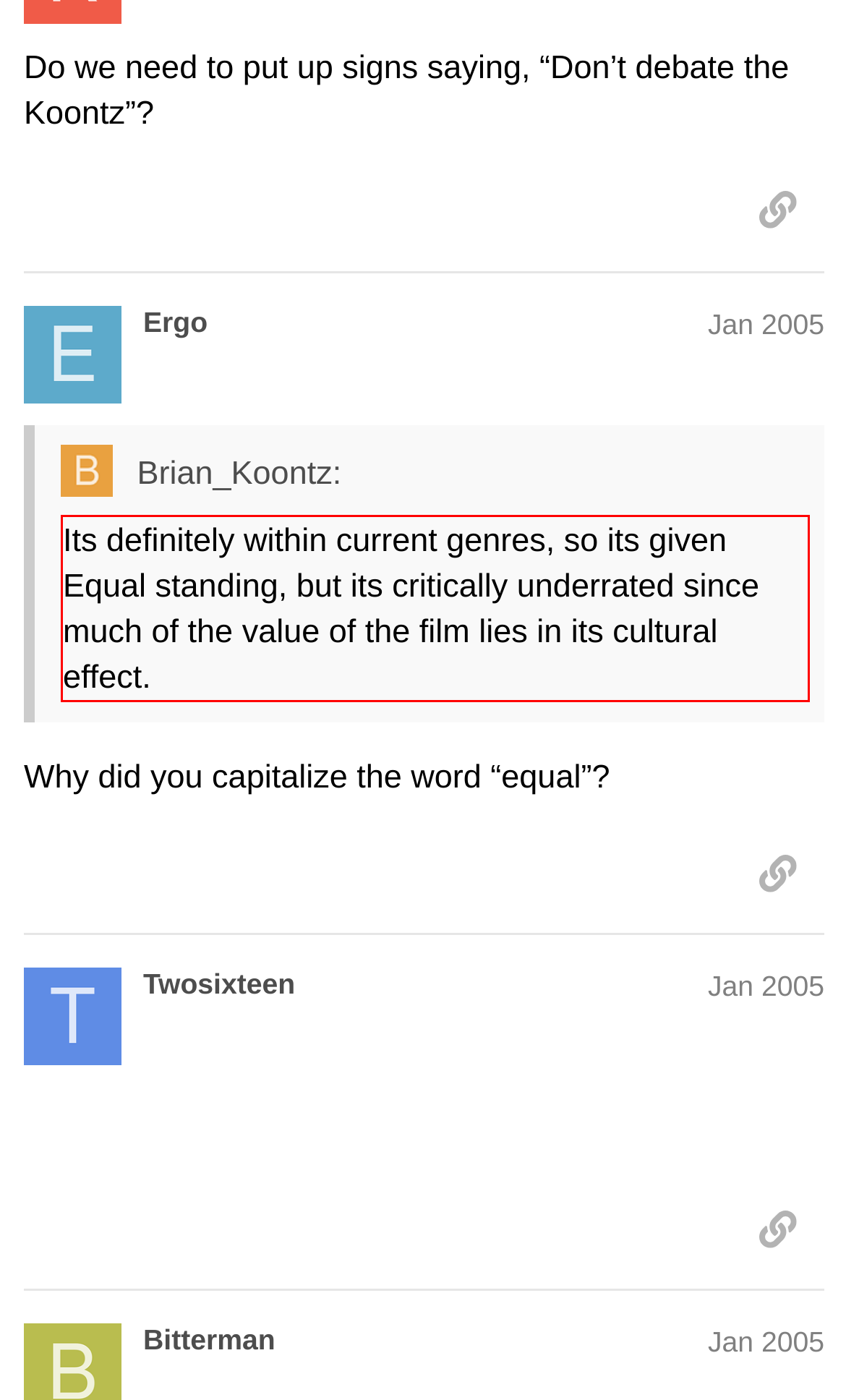Examine the webpage screenshot and use OCR to obtain the text inside the red bounding box.

Its definitely within current genres, so its given Equal standing, but its critically underrated since much of the value of the film lies in its cultural effect.